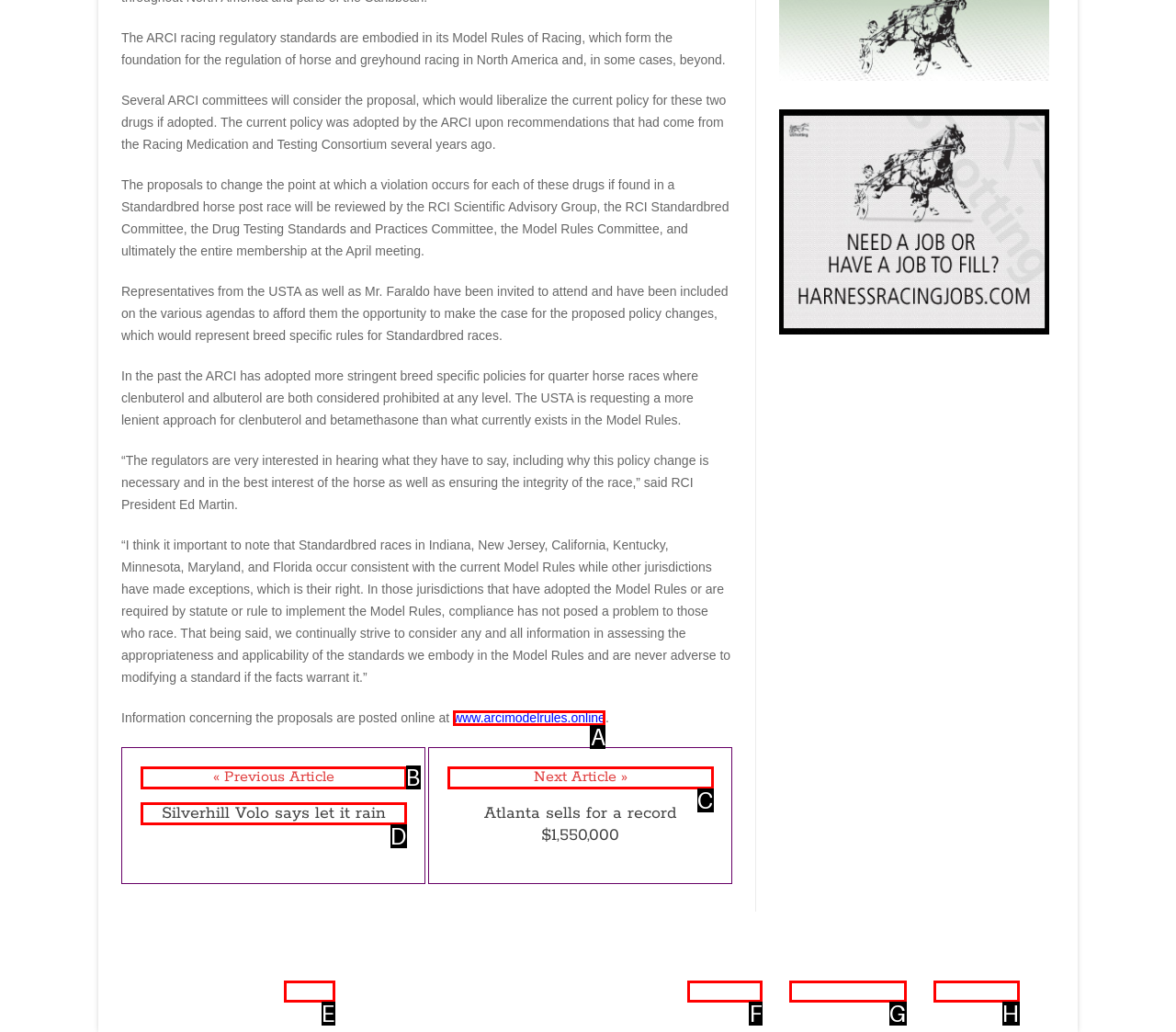From the provided options, which letter corresponds to the element described as: Next Article »
Answer with the letter only.

C